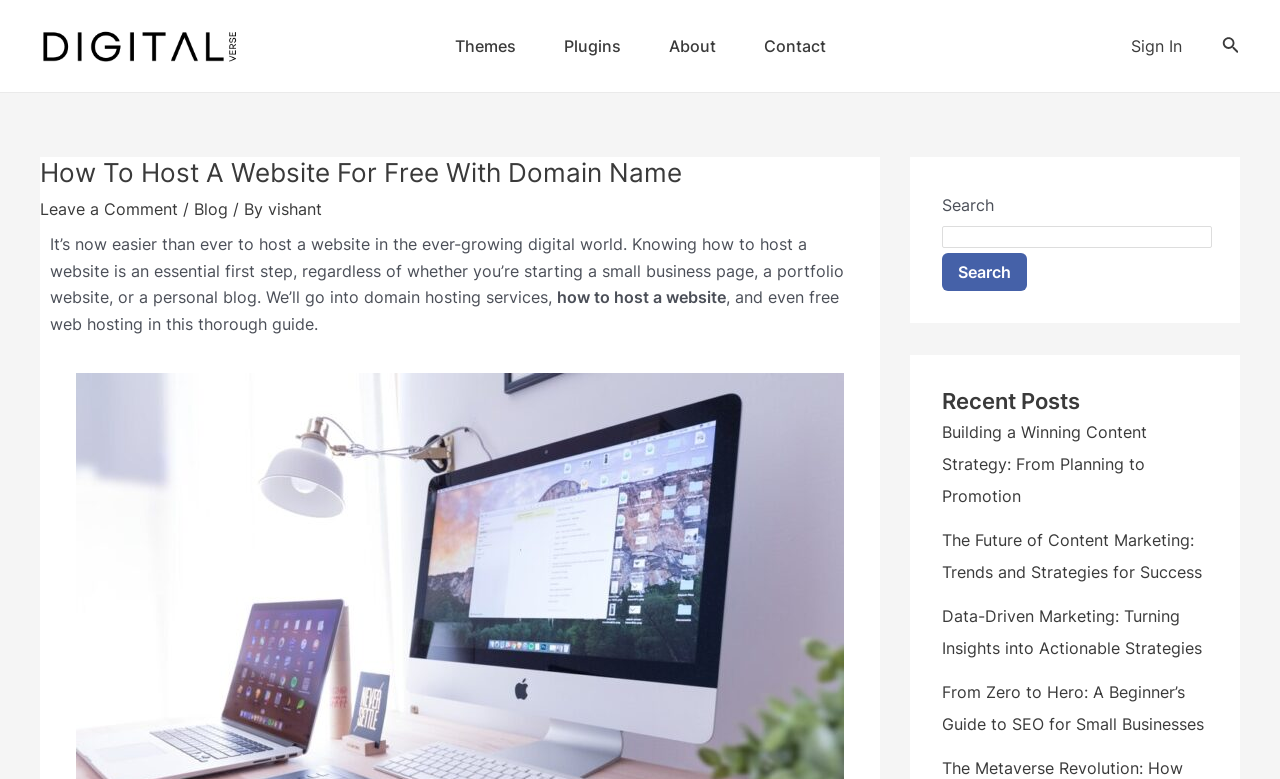Please look at the image and answer the question with a detailed explanation: What is the text of the first link in the navigation?

I looked at the navigation section of the webpage and found the first link, which has the text 'Themes'.